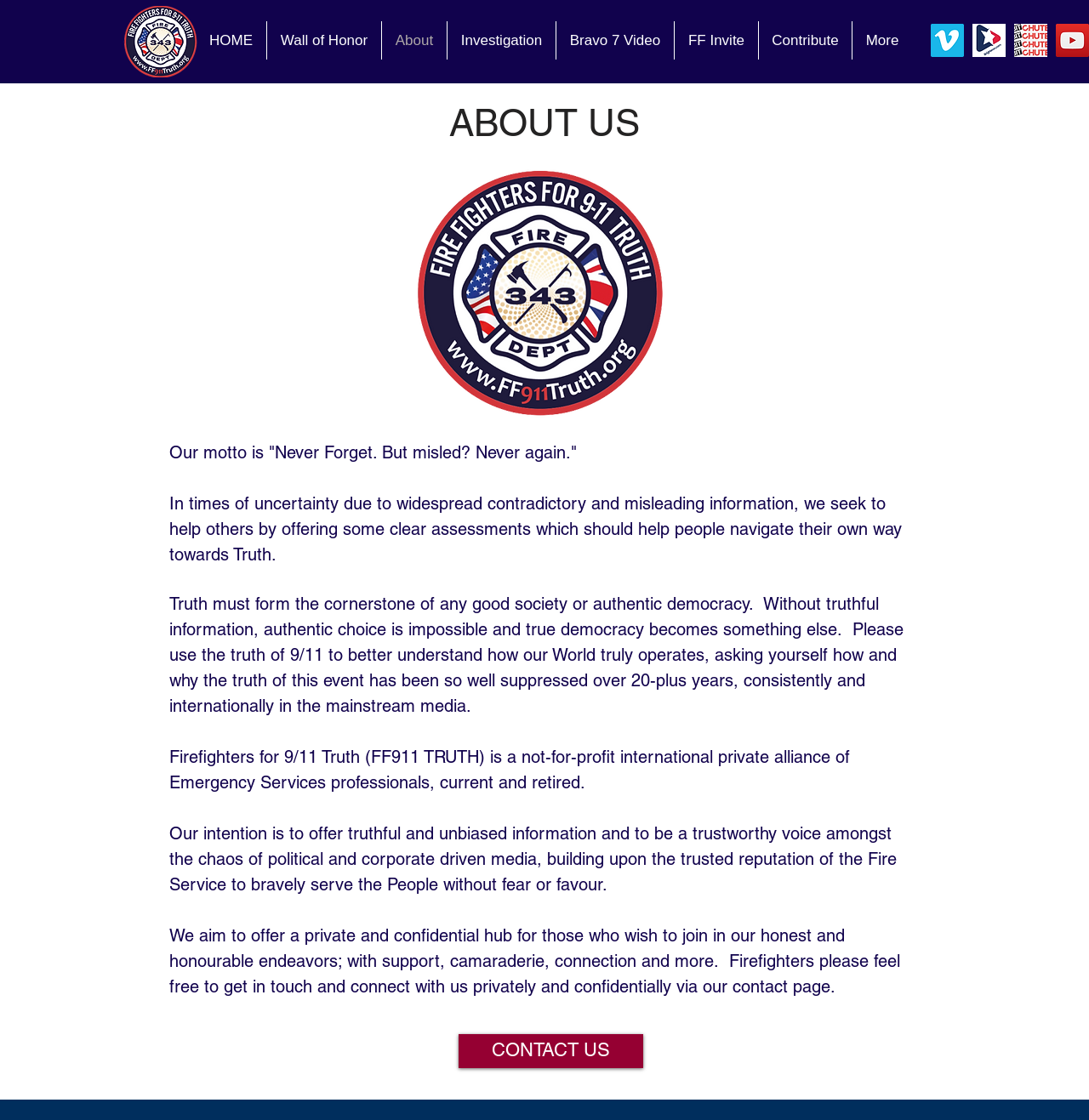Please determine the bounding box coordinates of the element to click in order to execute the following instruction: "Click the Vimeo link". The coordinates should be four float numbers between 0 and 1, specified as [left, top, right, bottom].

[0.855, 0.021, 0.885, 0.051]